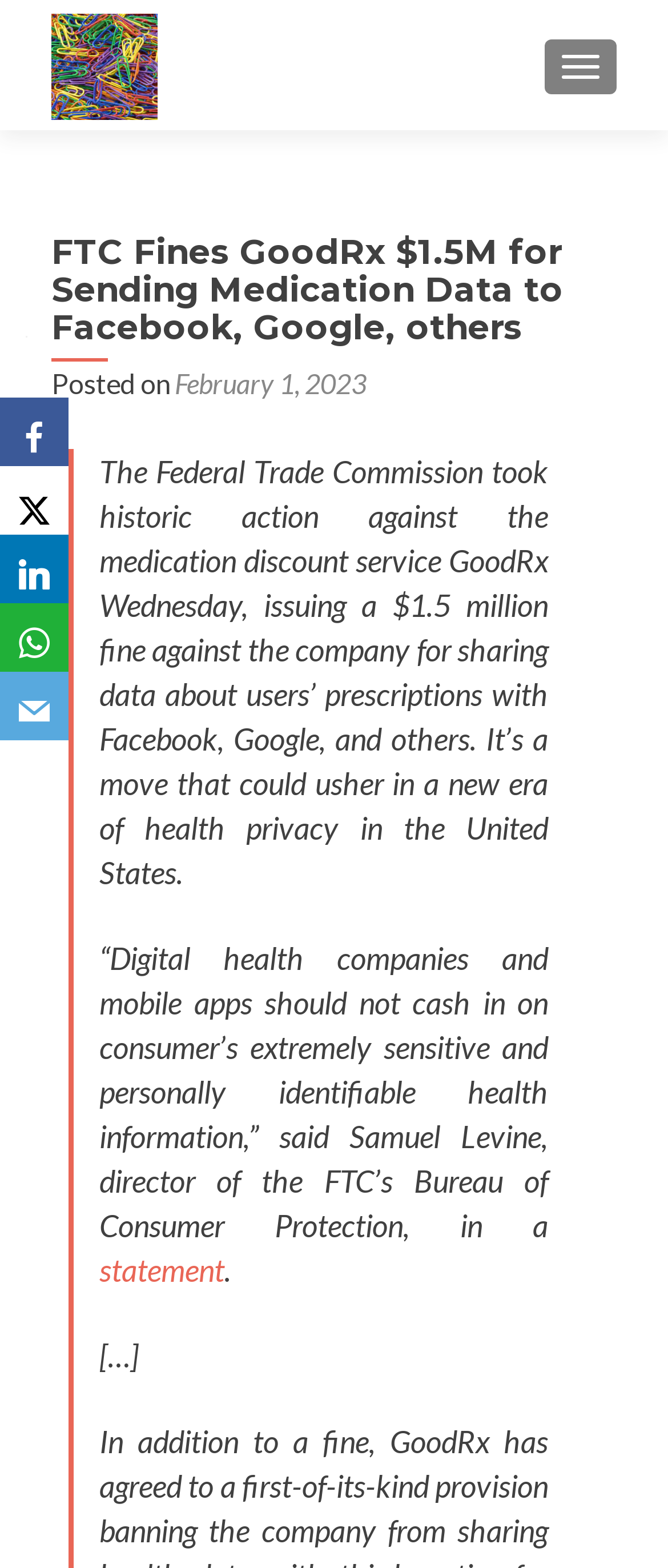Reply to the question with a single word or phrase:
What companies are mentioned as recipients of GoodRx's medication data?

Facebook, Google, others